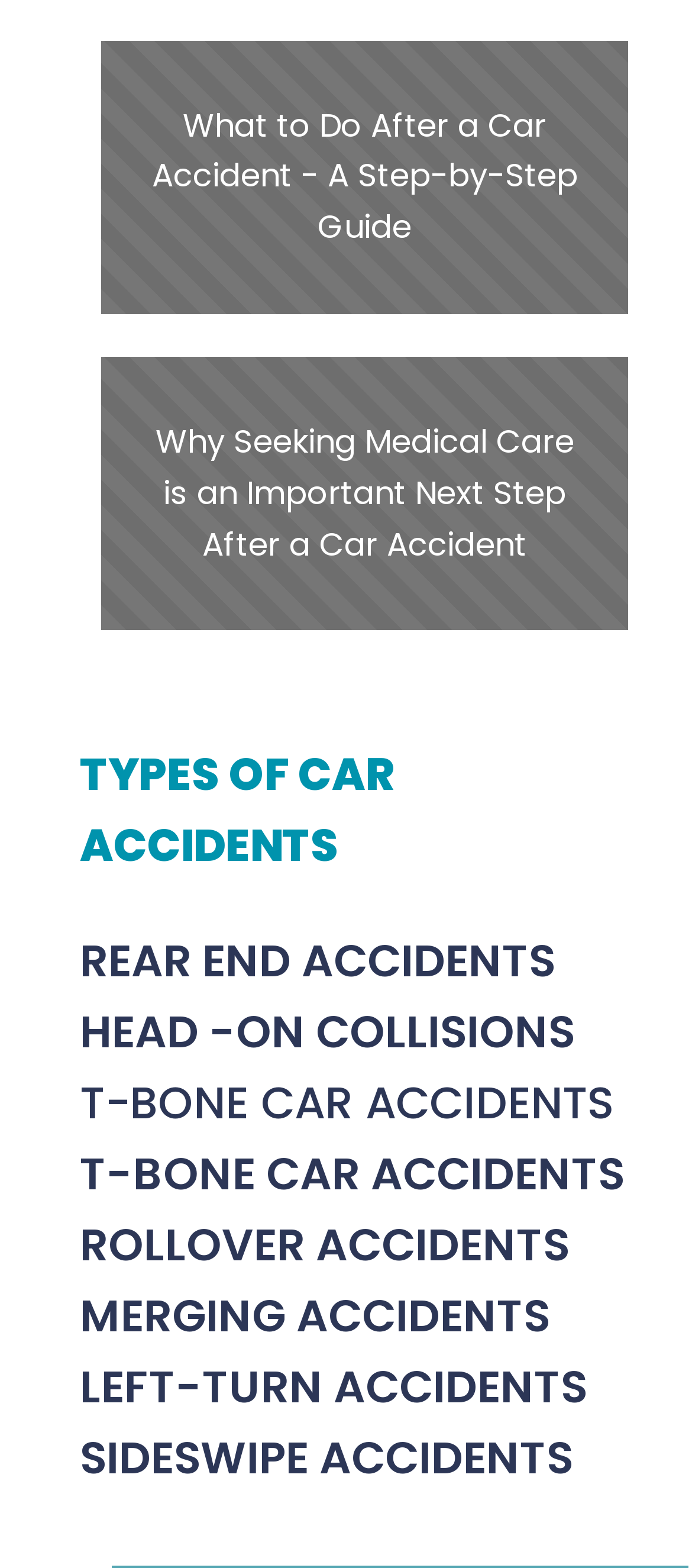What is the importance of seeking medical care after a car accident?
Look at the screenshot and give a one-word or phrase answer.

Important Next Step